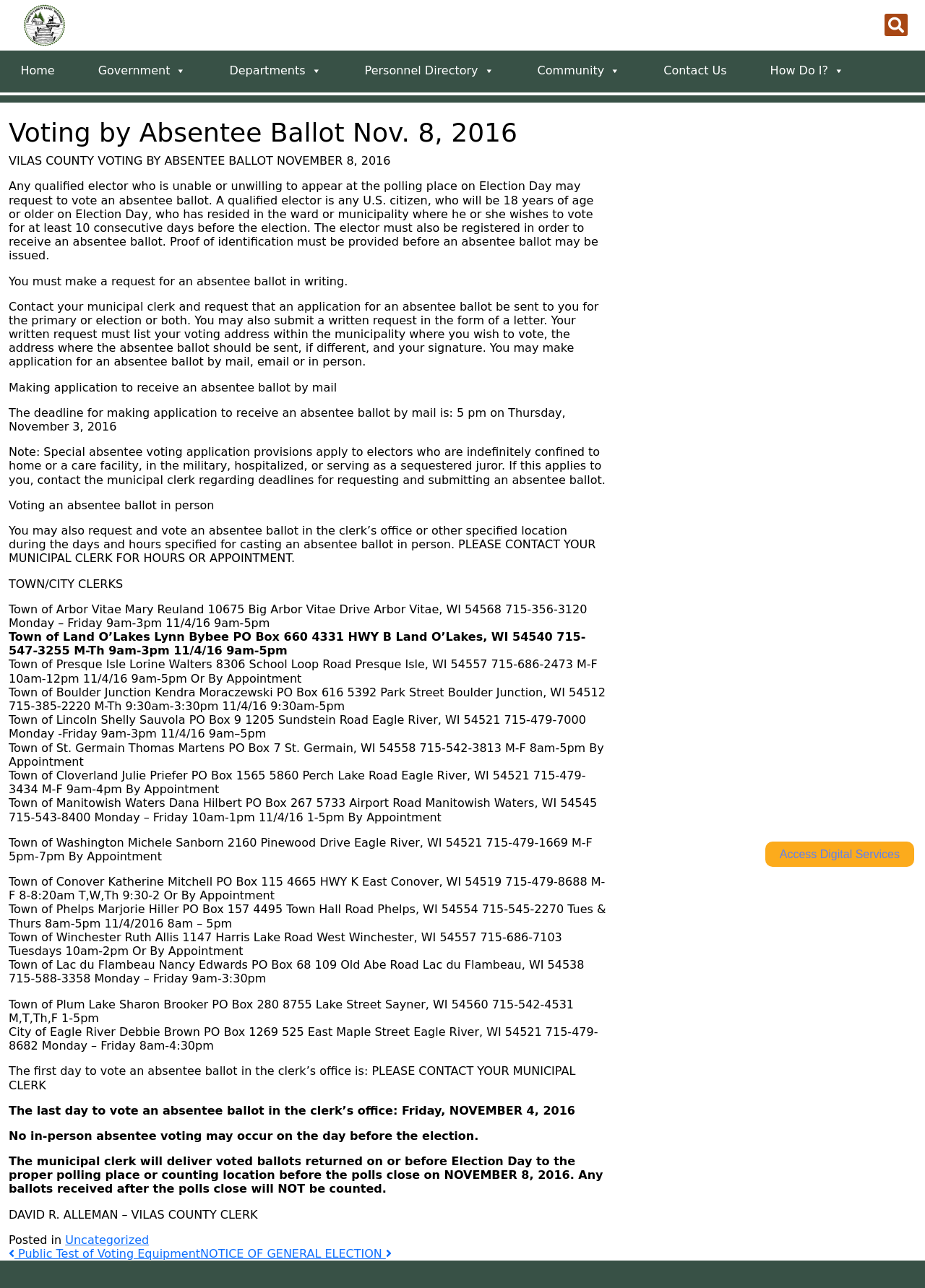Locate the bounding box coordinates of the area that needs to be clicked to fulfill the following instruction: "View the 'Community' page". The coordinates should be in the format of four float numbers between 0 and 1, namely [left, top, right, bottom].

[0.573, 0.044, 0.678, 0.066]